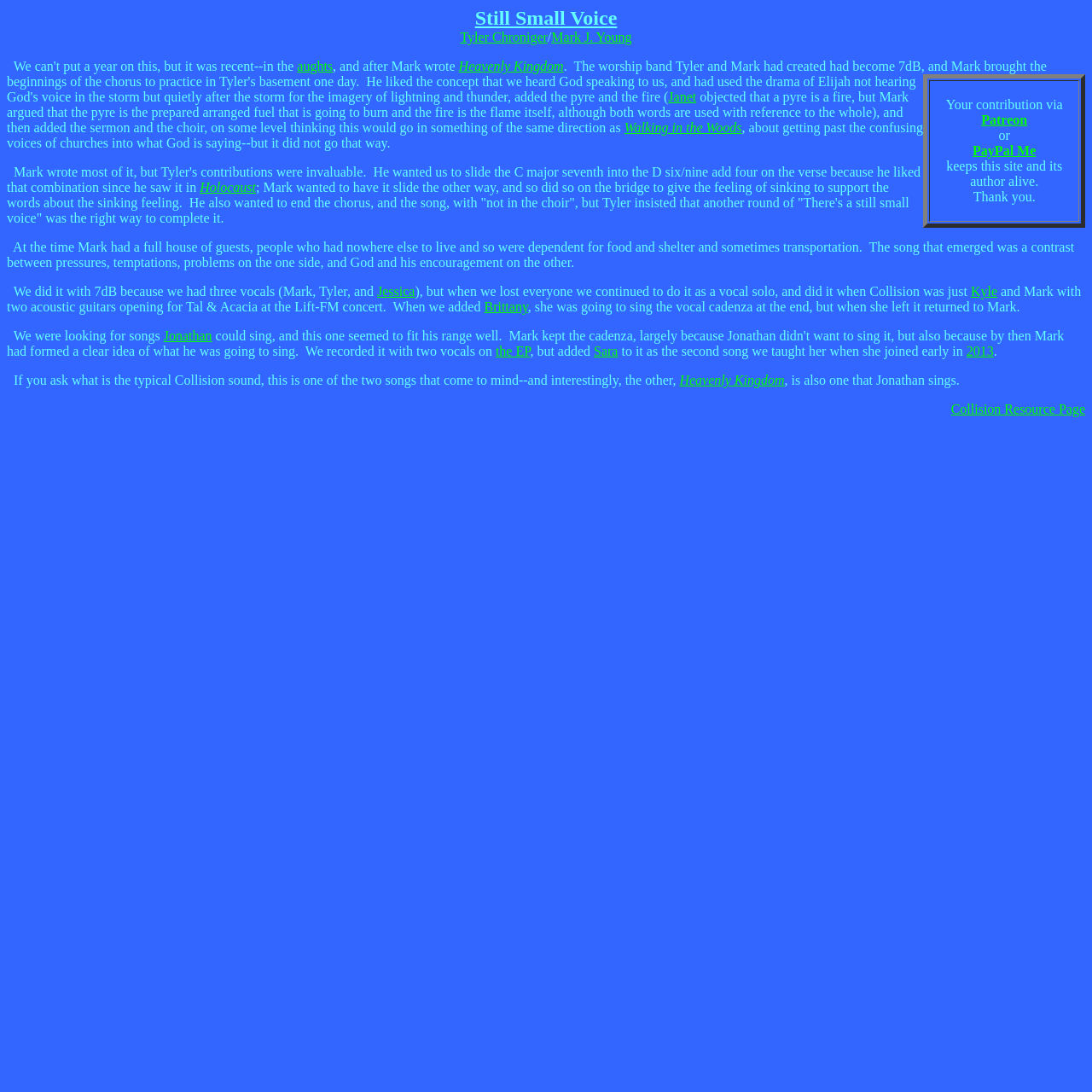Pinpoint the bounding box coordinates of the element to be clicked to execute the instruction: "Click the 'REQUEST A CALL' link".

None